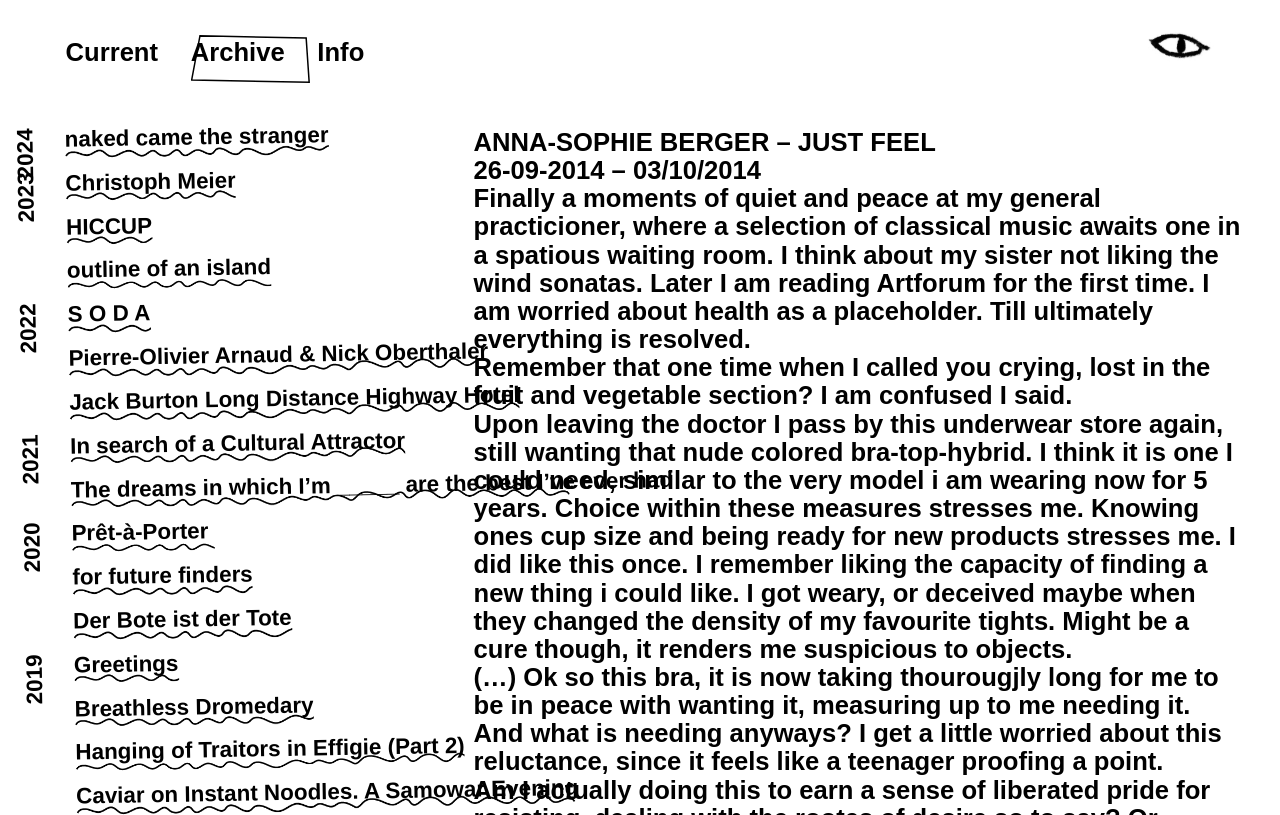Locate the bounding box of the user interface element based on this description: "outline of an island".

[0.052, 0.311, 0.212, 0.355]